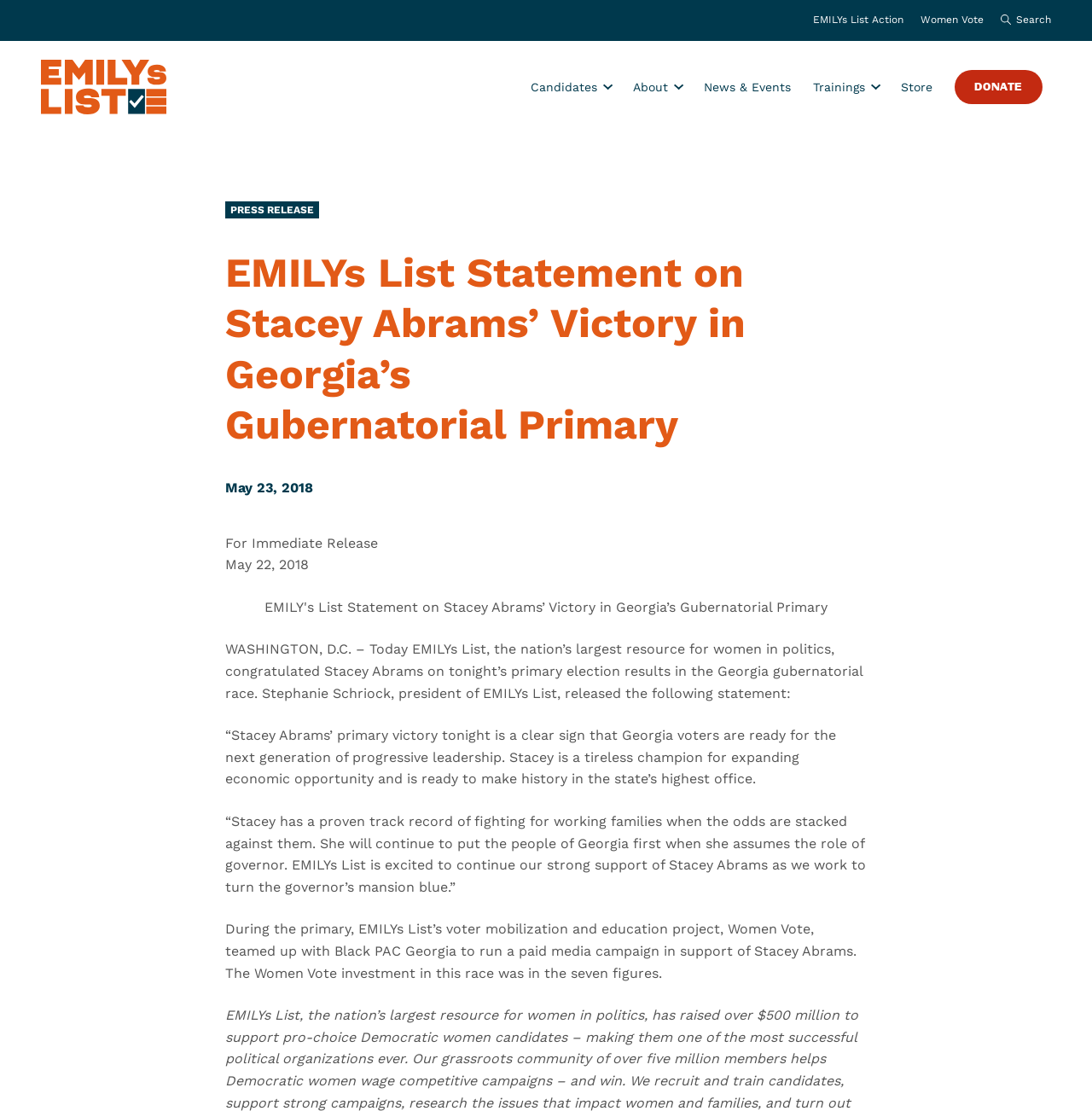Please find and generate the text of the main header of the webpage.

EMILYs List Statement on Stacey Abrams’ Victory in Georgia’s Gubernatorial Primary